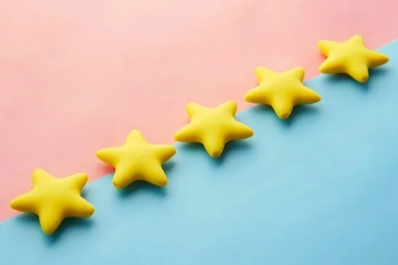What is the purpose of the star symbol in this context?
Please provide a single word or phrase answer based on the image.

Rating system